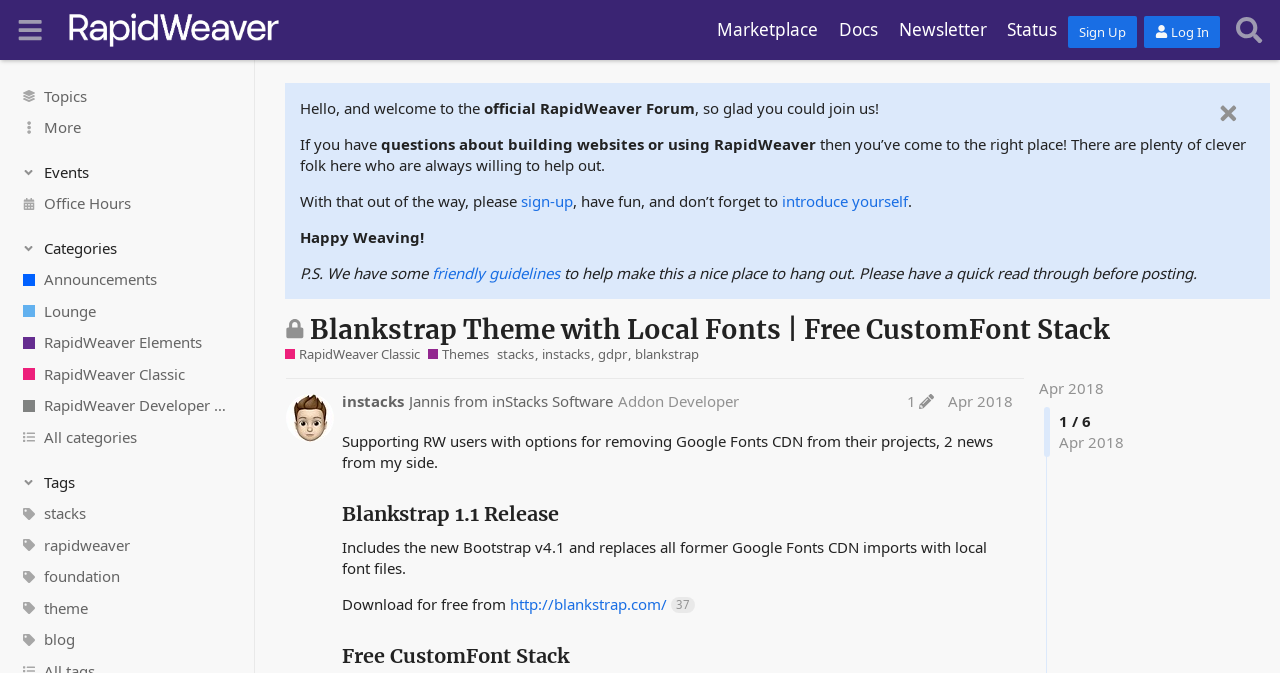Please identify the bounding box coordinates of the area I need to click to accomplish the following instruction: "Read the 'Hello, and welcome to the official RapidWeaver Forum' message".

[0.234, 0.145, 0.378, 0.175]